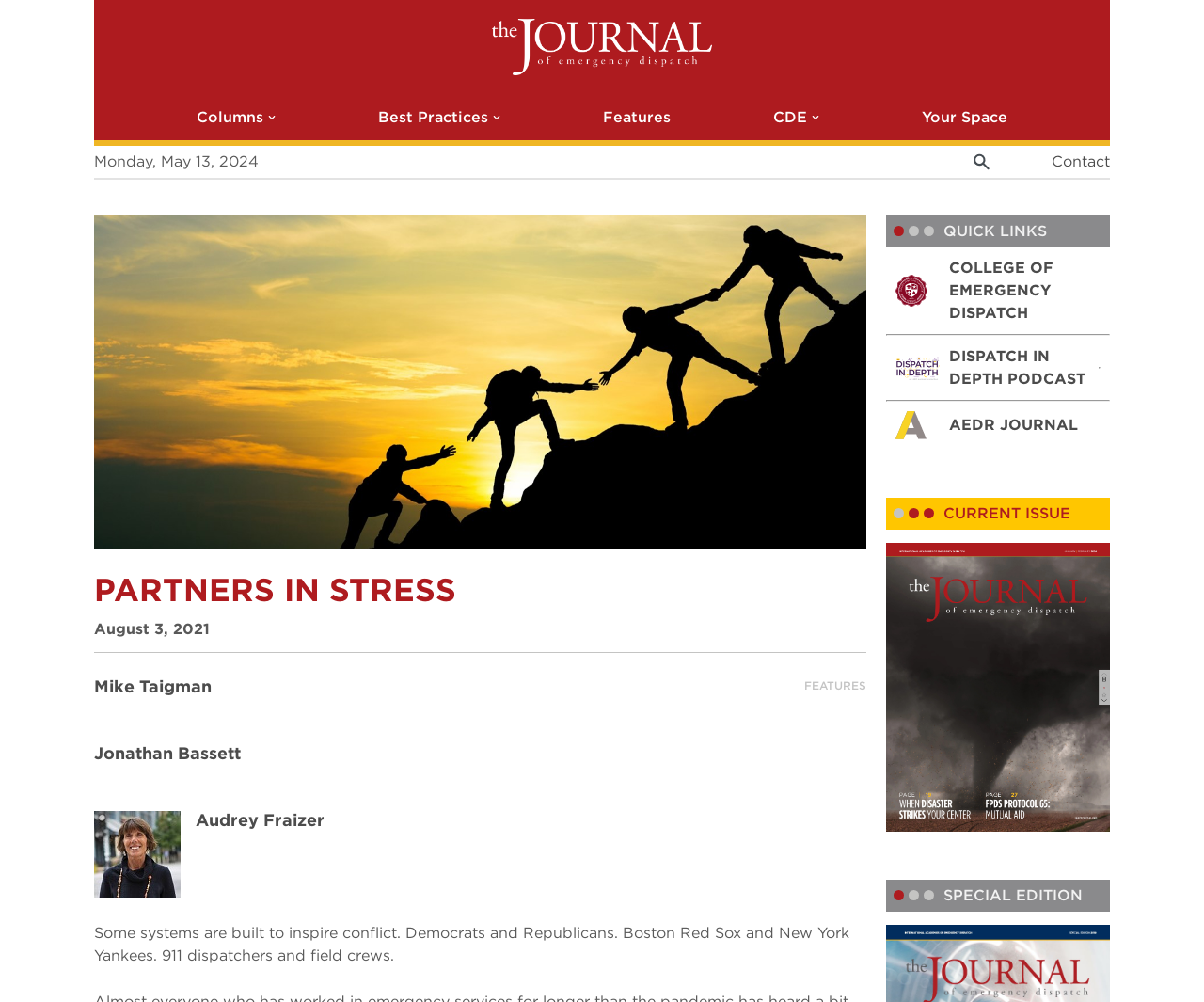What is the name of the college?
Identify the answer in the screenshot and reply with a single word or phrase.

College of Emergency Dispatch